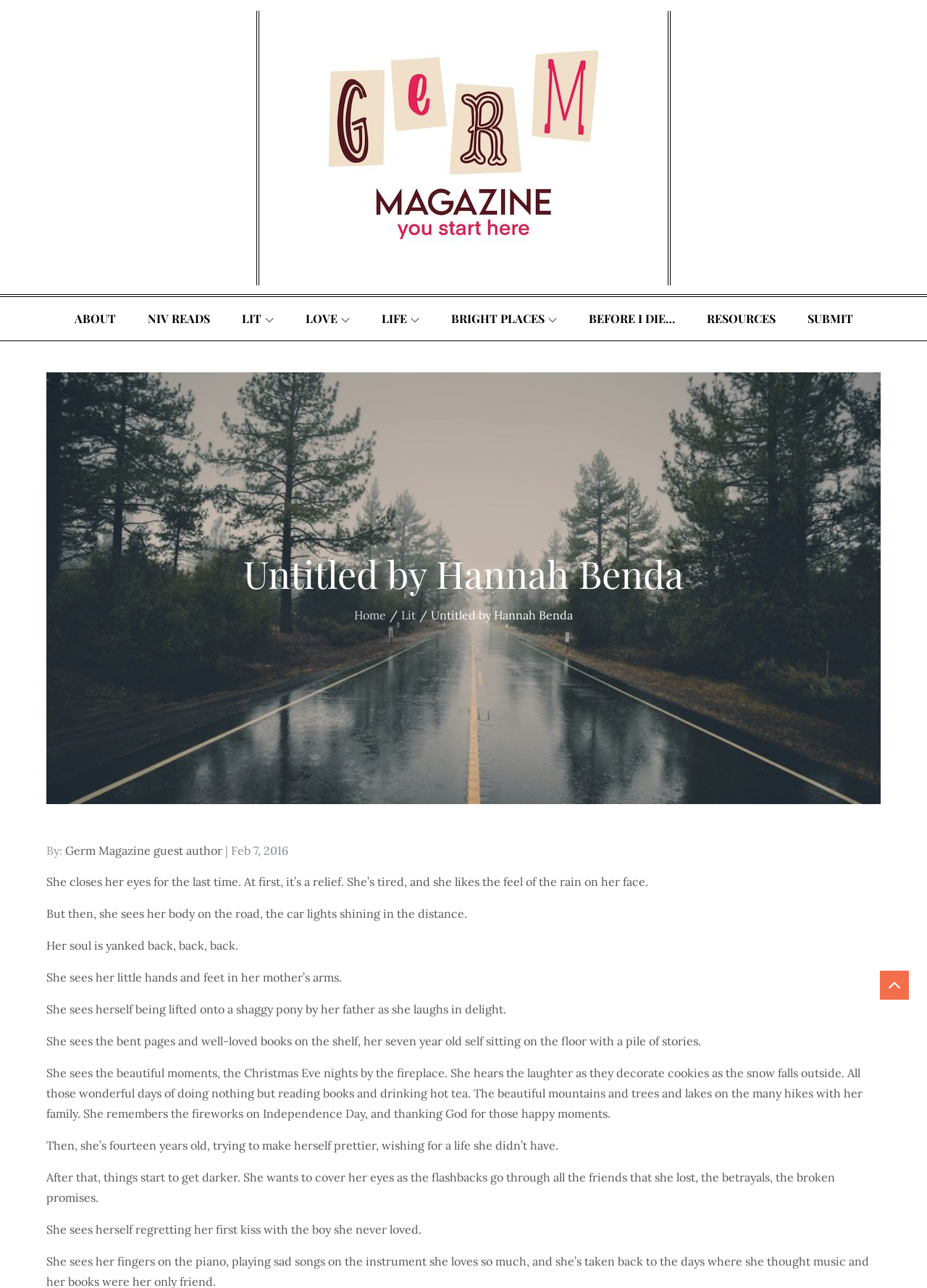Utilize the details in the image to thoroughly answer the following question: What is the theme of the story?

The story seems to be about the protagonist's life and death, as it describes her seeing her body on the road, and then flashing back to happy moments from her childhood and later regretful moments from her teenage years.